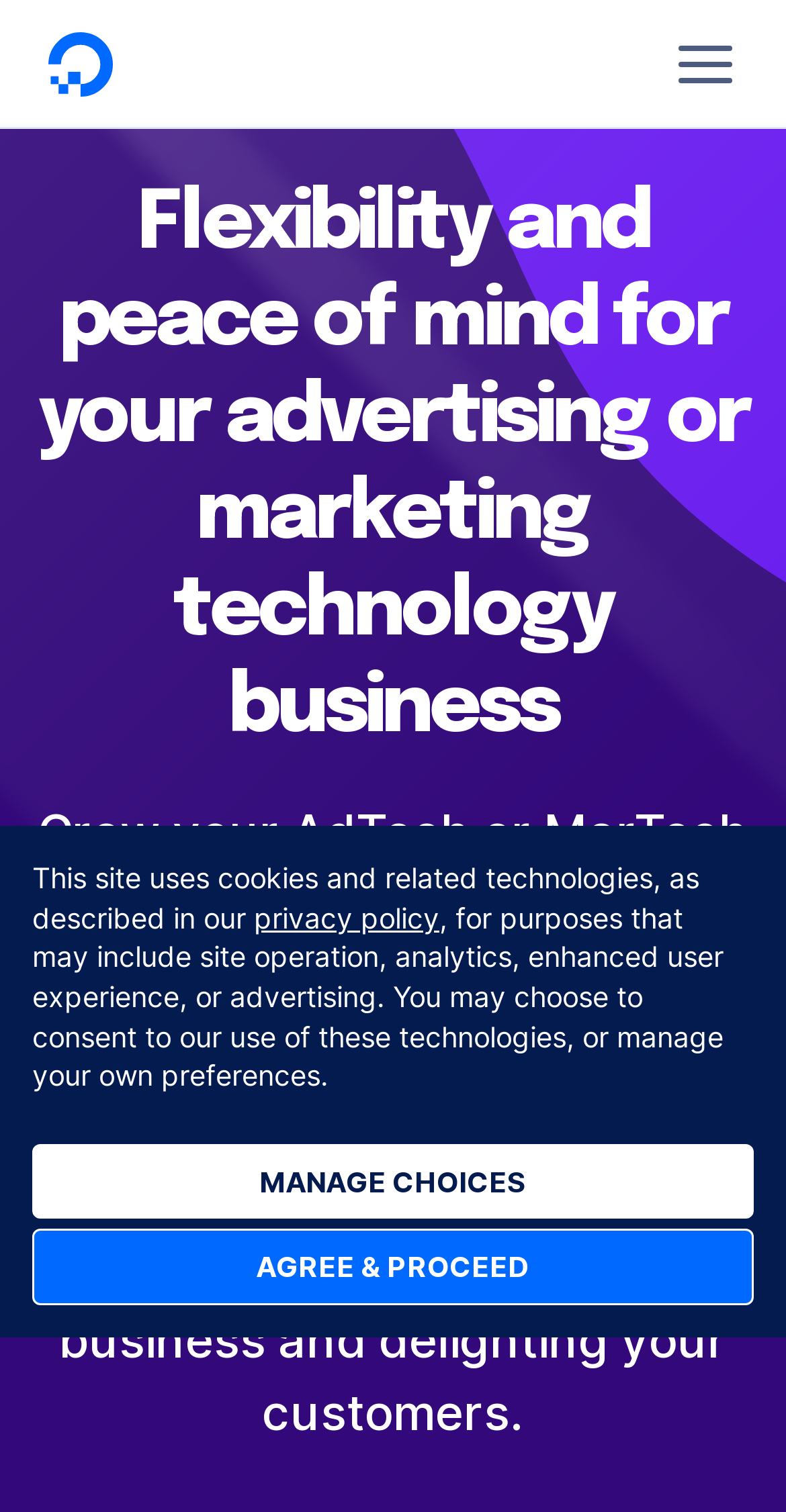What type of business can use Cloudways?
Please give a detailed answer to the question using the information shown in the image.

The webpage specifically mentions that Cloudways is suitable for AdTech (Advertising Technology) or MarTech (Marketing Technology) businesses, suggesting that it is designed to meet the unique needs of these industries.